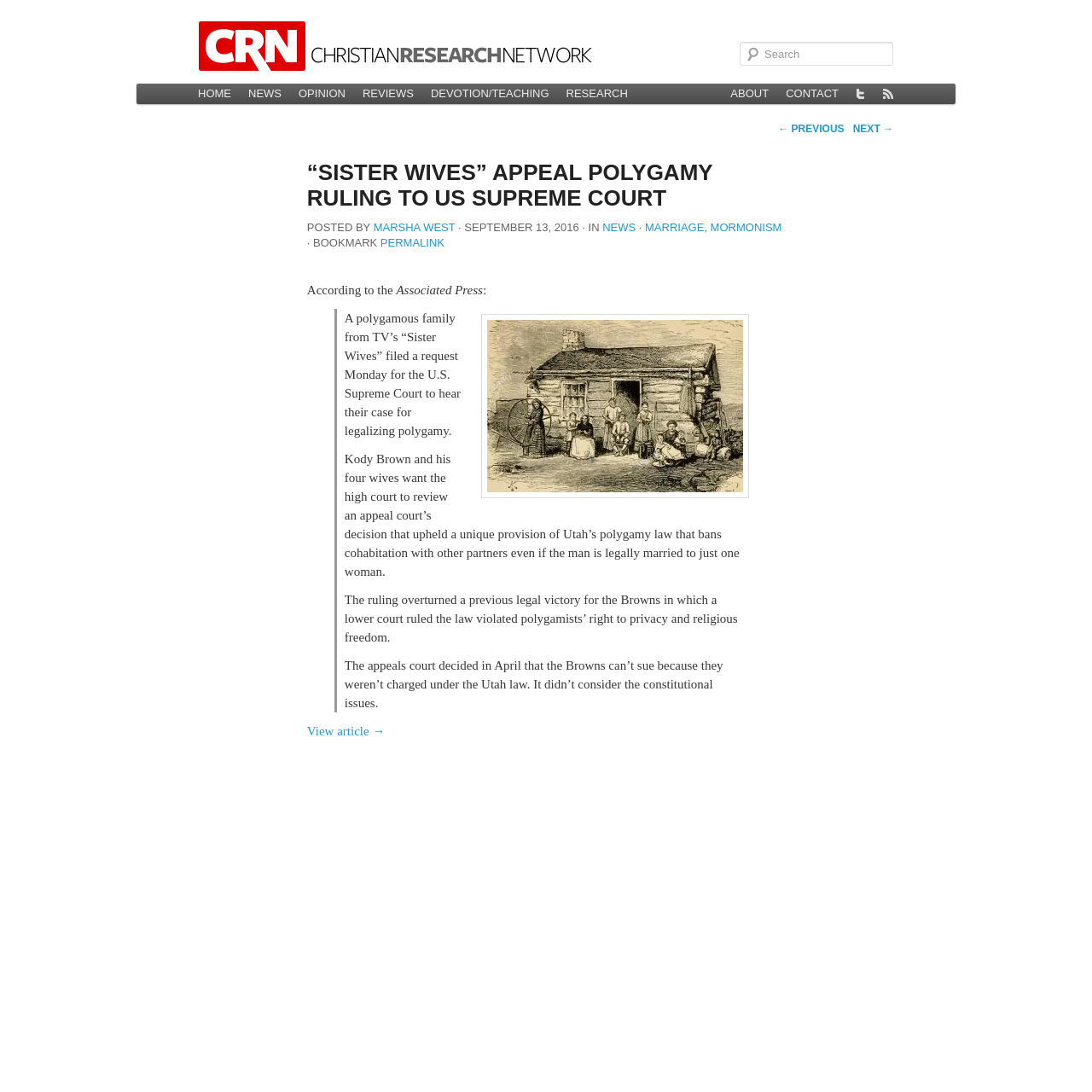Please determine the bounding box coordinates of the clickable area required to carry out the following instruction: "View the 'Restoring Broken Signposts' page". The coordinates must be four float numbers between 0 and 1, represented as [left, top, right, bottom].

None